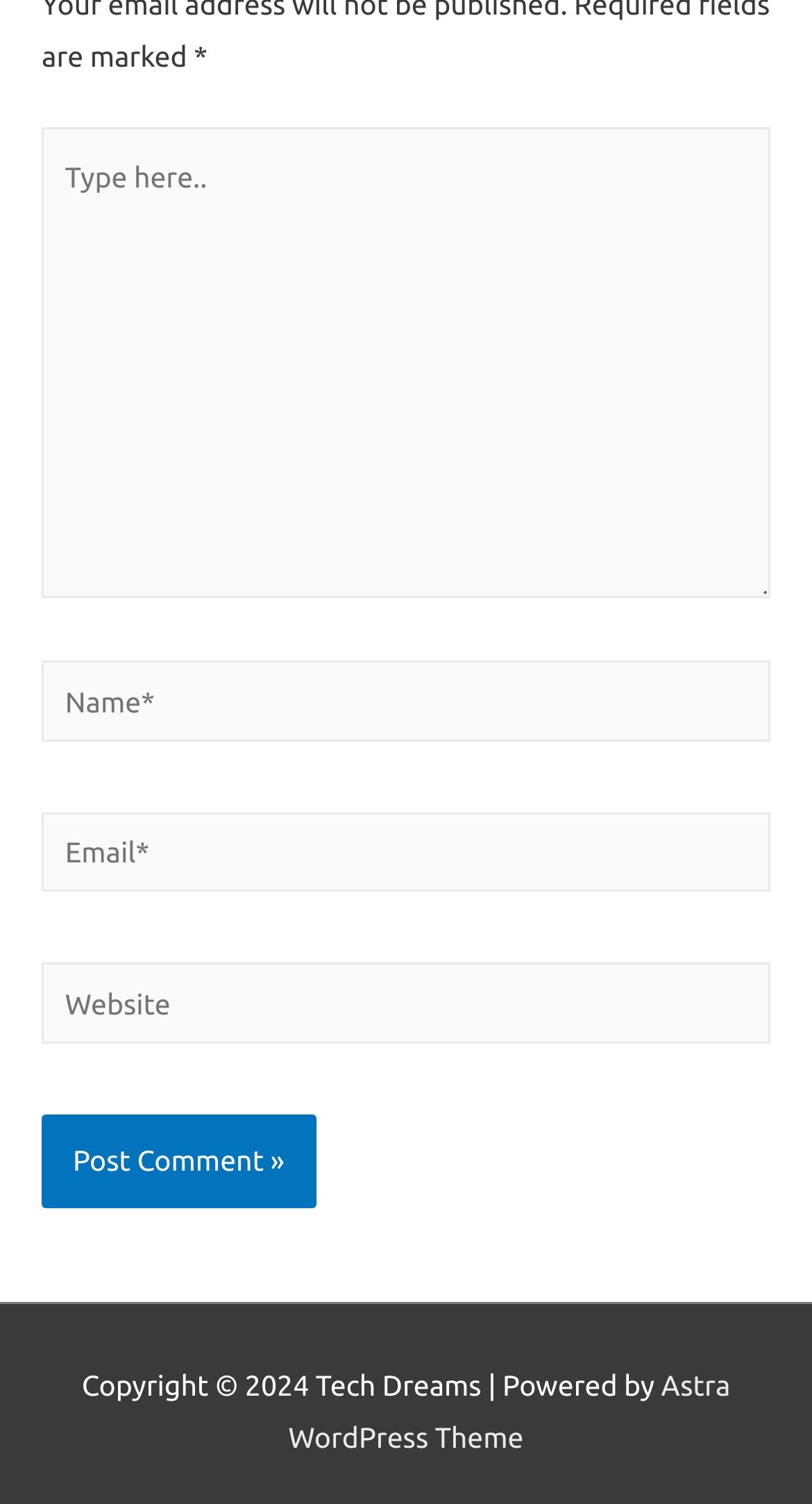Give the bounding box coordinates for the element described by: "Astra WordPress Theme".

[0.355, 0.91, 0.899, 0.967]